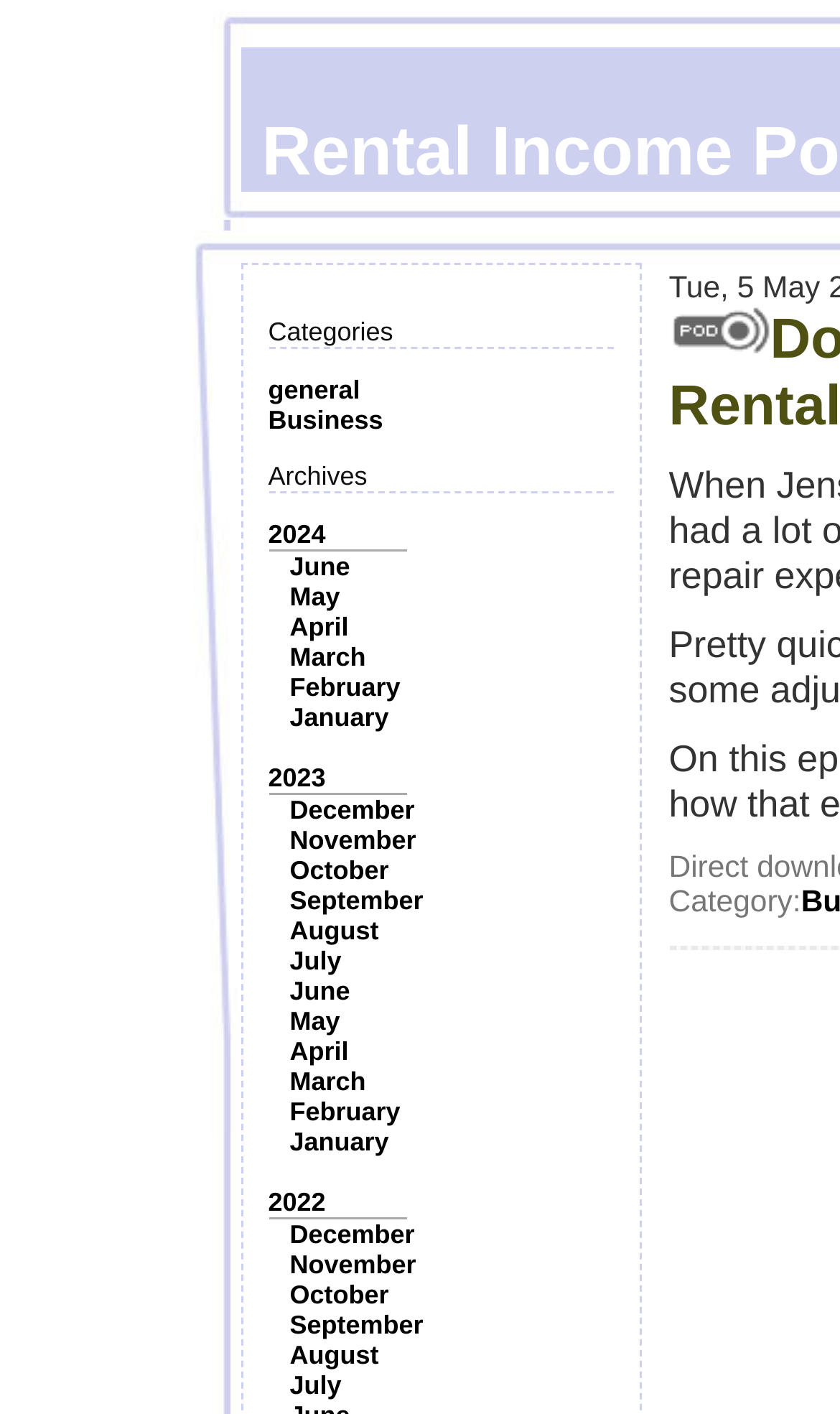Please indicate the bounding box coordinates for the clickable area to complete the following task: "Read the podcast for June". The coordinates should be specified as four float numbers between 0 and 1, i.e., [left, top, right, bottom].

[0.345, 0.39, 0.417, 0.411]